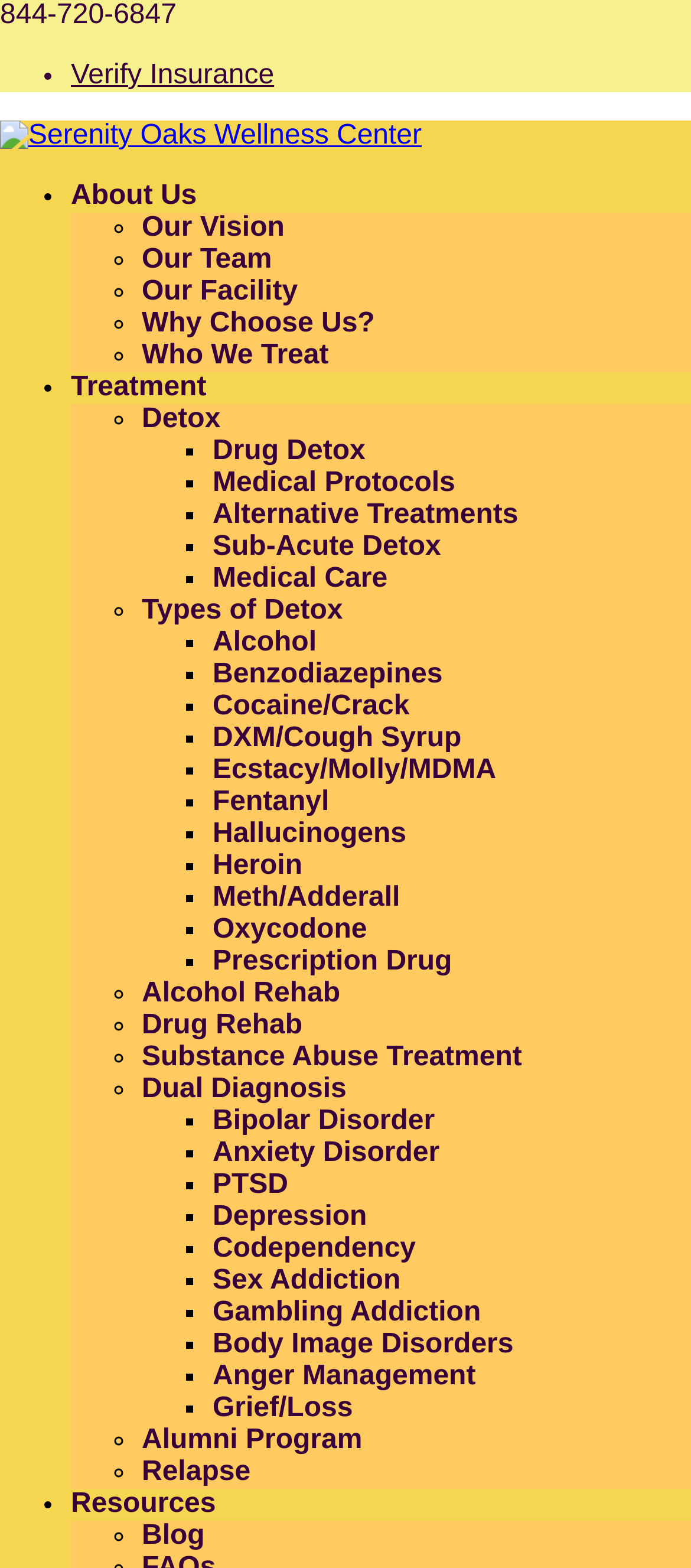Identify the bounding box coordinates of the clickable region necessary to fulfill the following instruction: "Explore the detox programs". The bounding box coordinates should be four float numbers between 0 and 1, i.e., [left, top, right, bottom].

[0.205, 0.258, 0.319, 0.277]